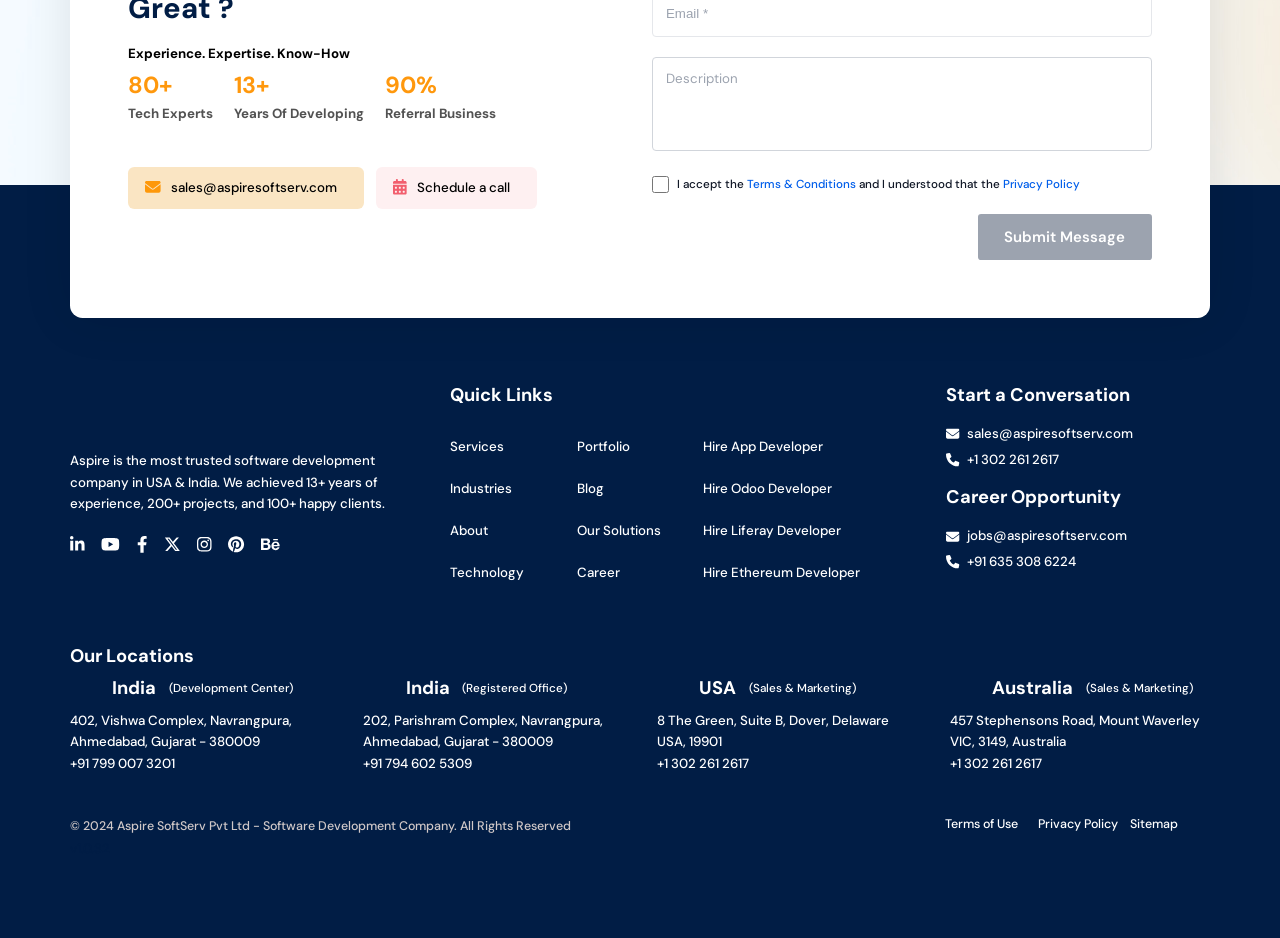What is the purpose of the 'Submit Message' button?
Please answer the question with as much detail and depth as you can.

The 'Submit Message' button is located below the text box with the label 'Description', and it is likely used to submit a message or inquiry to the company.